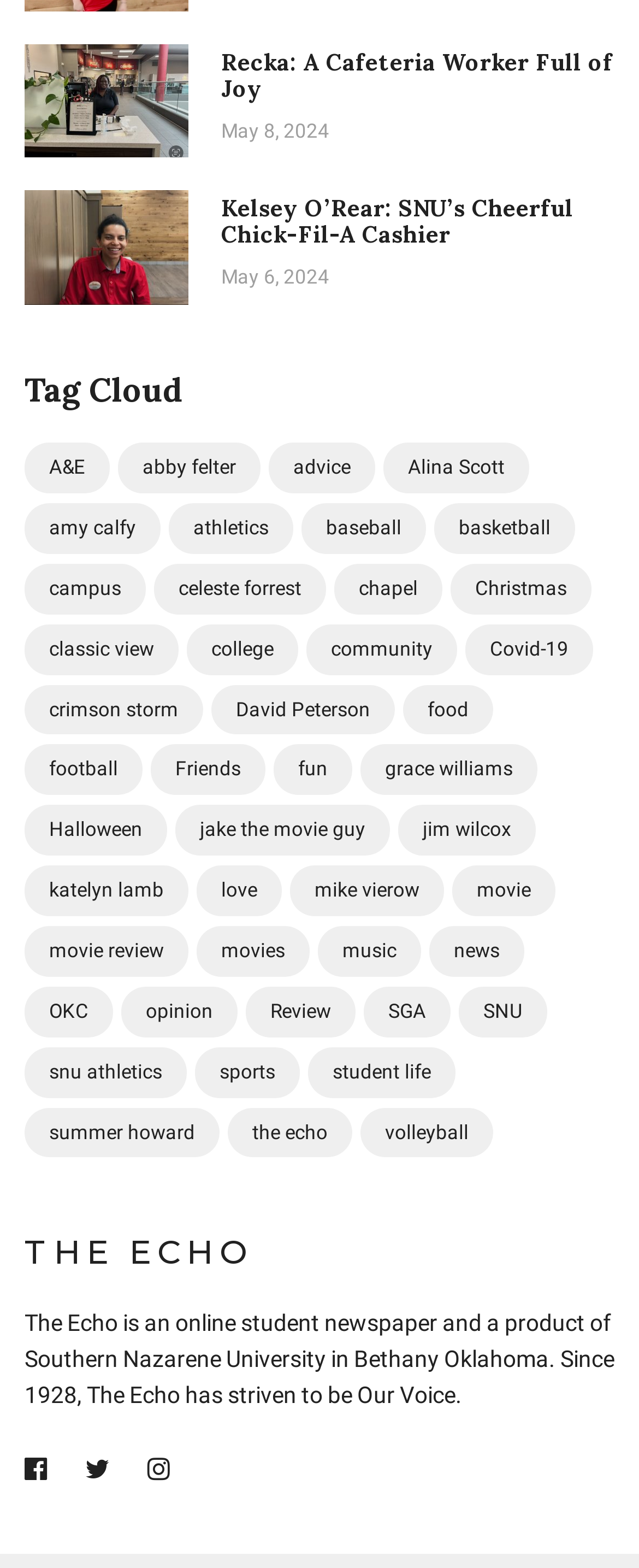How many items are in the 'news' category?
Give a thorough and detailed response to the question.

I looked at the link element with the text 'news' and found that it has a description of '(70 items)', which indicates that there are 70 items in the 'news' category.